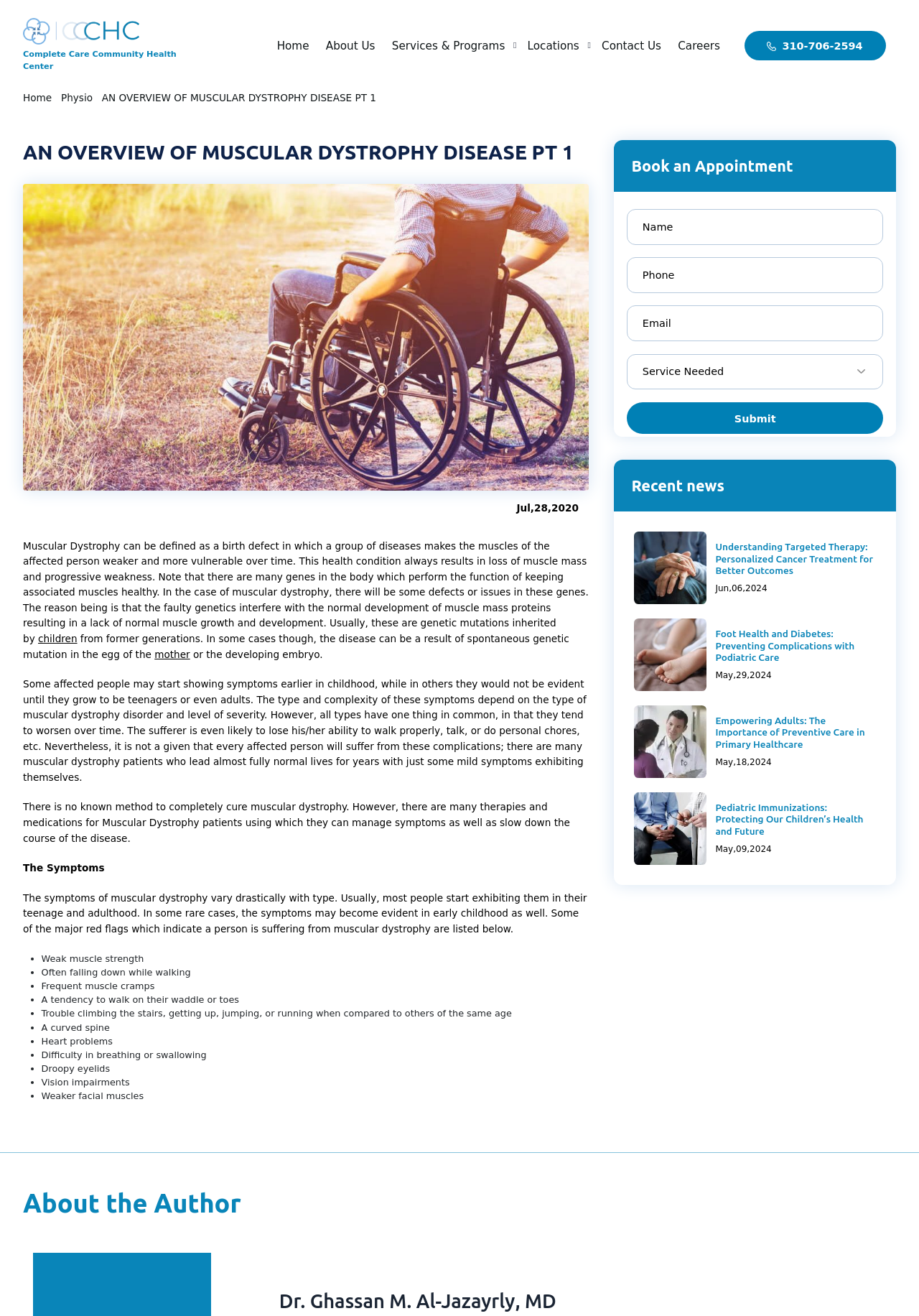What is the main topic of this webpage?
Using the image, give a concise answer in the form of a single word or short phrase.

Muscular Dystrophy